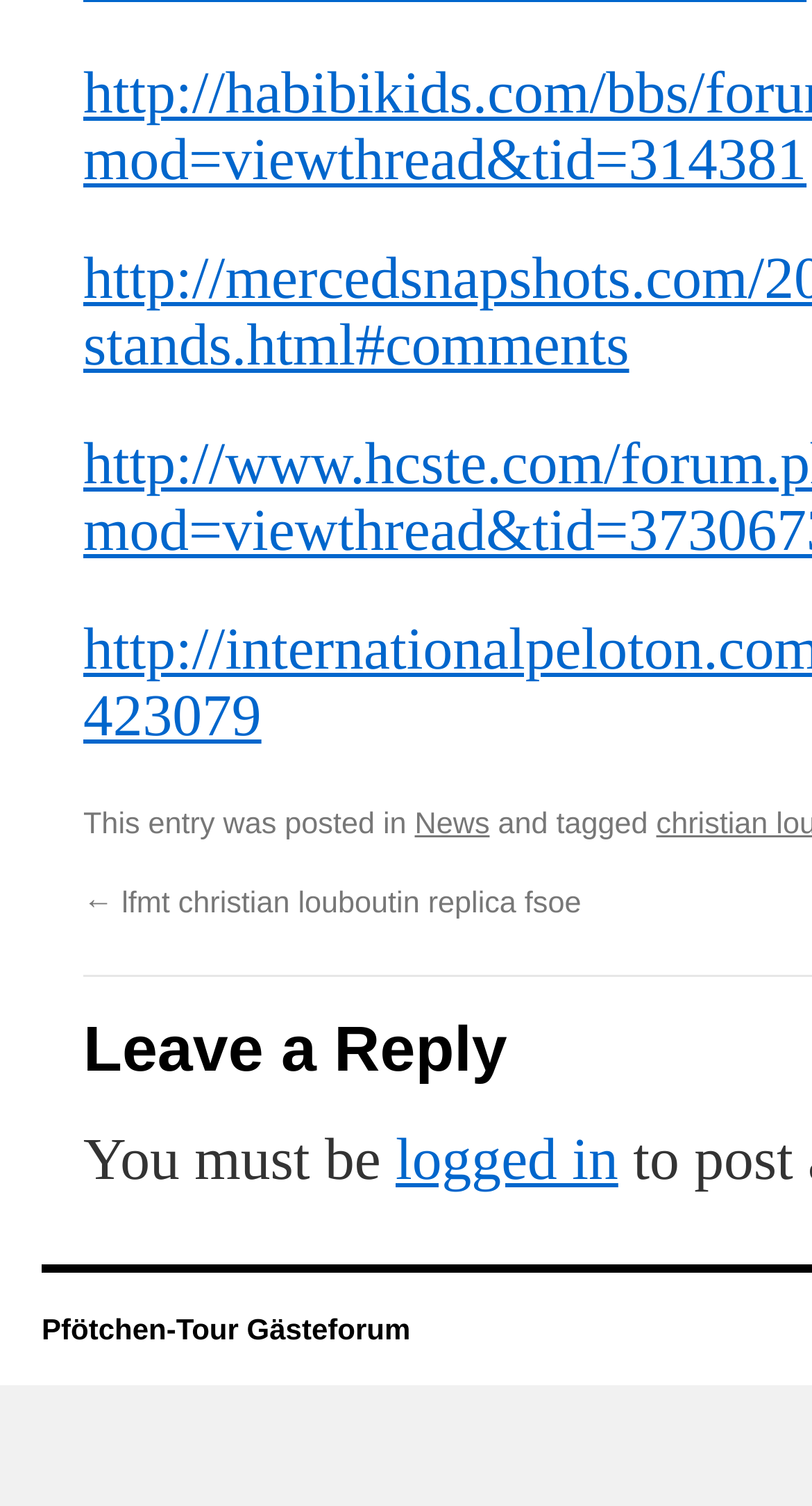Please reply to the following question with a single word or a short phrase:
How many links are present in the top section?

2